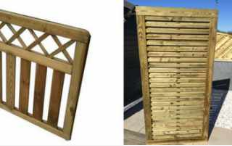Generate an elaborate caption that covers all aspects of the image.

This image showcases two distinct types of wooden garden features, essential for enhancing outdoor spaces. On the left, there is a classic wooden fence panel characterized by a trellis design, which allows for light and air to flow through while providing an attractive garden boundary. The panel's slatted construction adds a decorative element, making it suitable for both privacy and aesthetics. 

On the right, a solid wooden gate is displayed, presenting a clean and robust look. This type of gate is designed for security and access, seamlessly fitting into a garden or yard's fencing system. Its vertical slats convey strength and durability, offering reliable protection for your outdoor area. Together, these elements exemplify traditional garden fencing solutions that combine functionality with natural beauty.